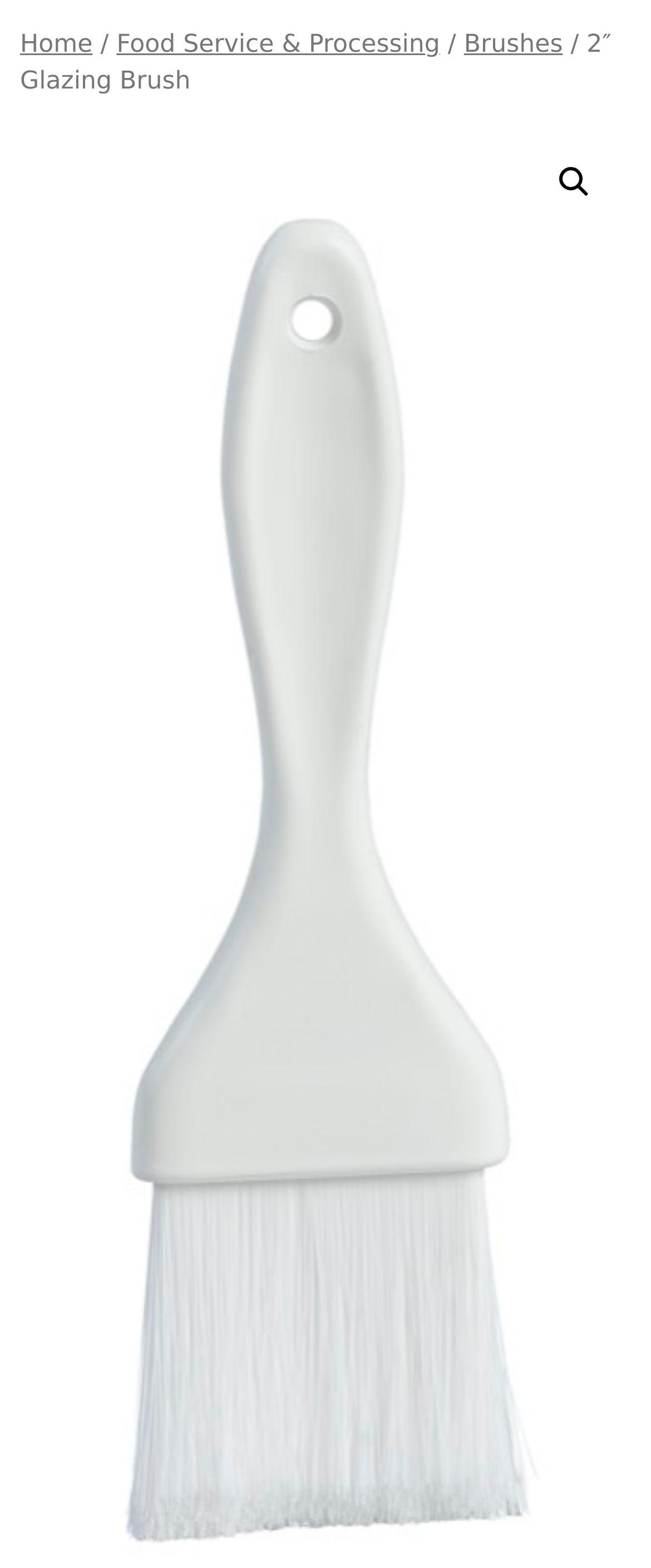Using the details in the image, give a detailed response to the question below:
What is the category of the product?

I determined the category by looking at the breadcrumb navigation, which shows the path 'Home / Food Service & Processing / Brushes / 2″ Glazing Brush'. This indicates that the product belongs to the 'Food Service & Processing' category.